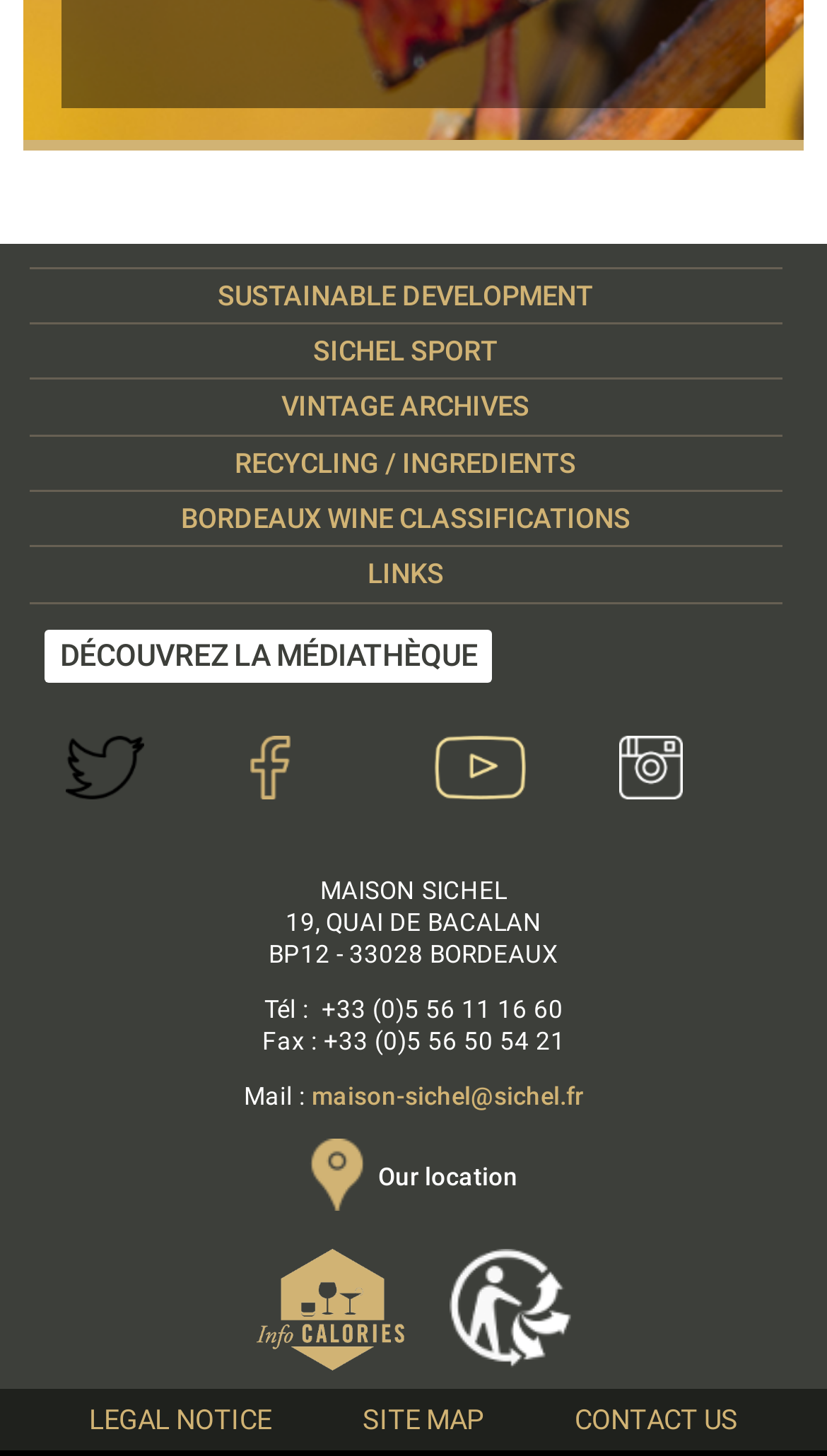Identify the bounding box coordinates of the region that should be clicked to execute the following instruction: "Click on Sustainable Development".

[0.035, 0.185, 0.946, 0.222]